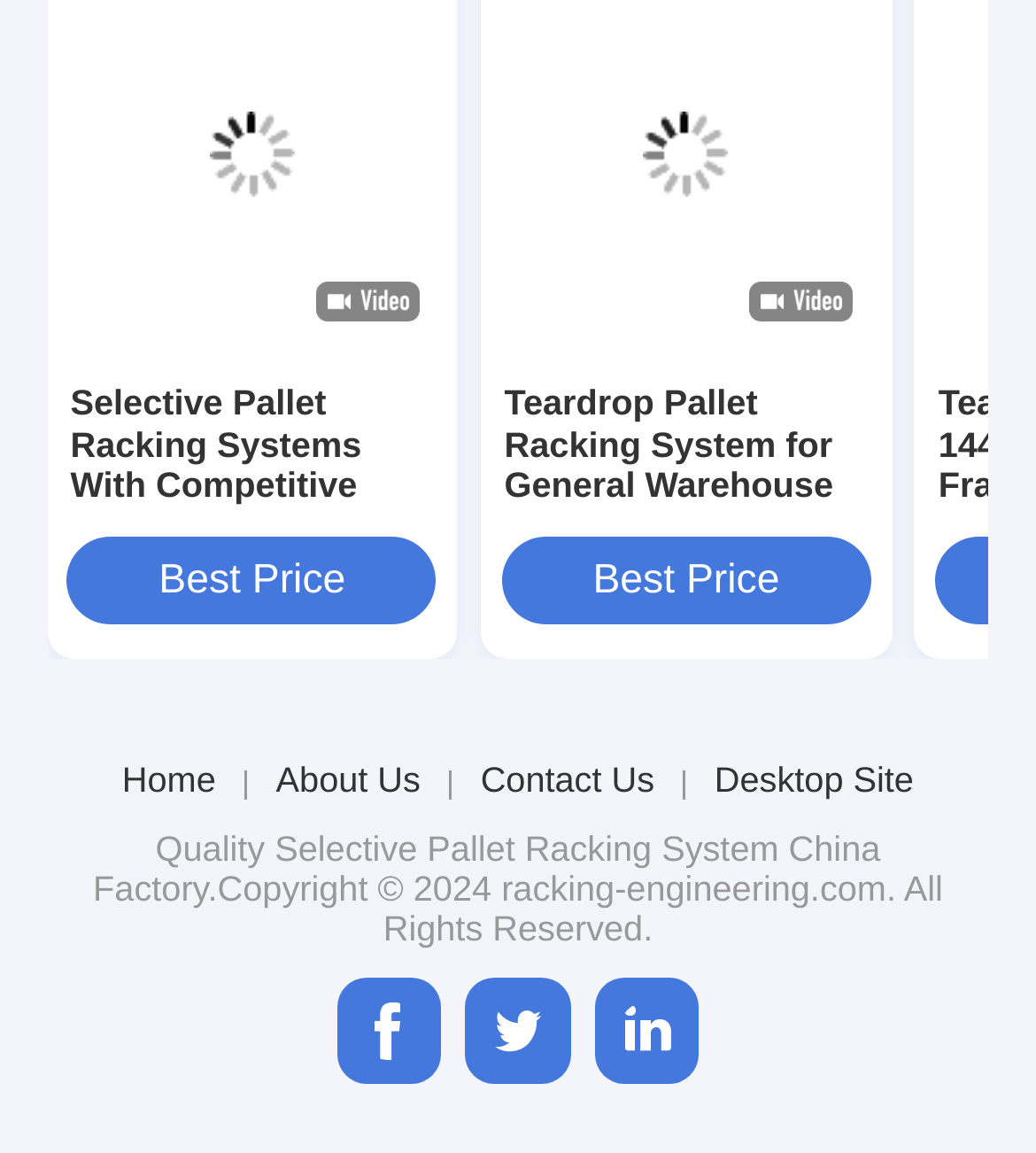What is the name of the first pallet racking system?
Please craft a detailed and exhaustive response to the question.

The first image on the webpage has an OCR text 'Selective Pallet Racking Systems With Competitive Price', and there is a corresponding link and heading with the same text. Therefore, the name of the first pallet racking system is 'Selective Pallet Racking Systems'.